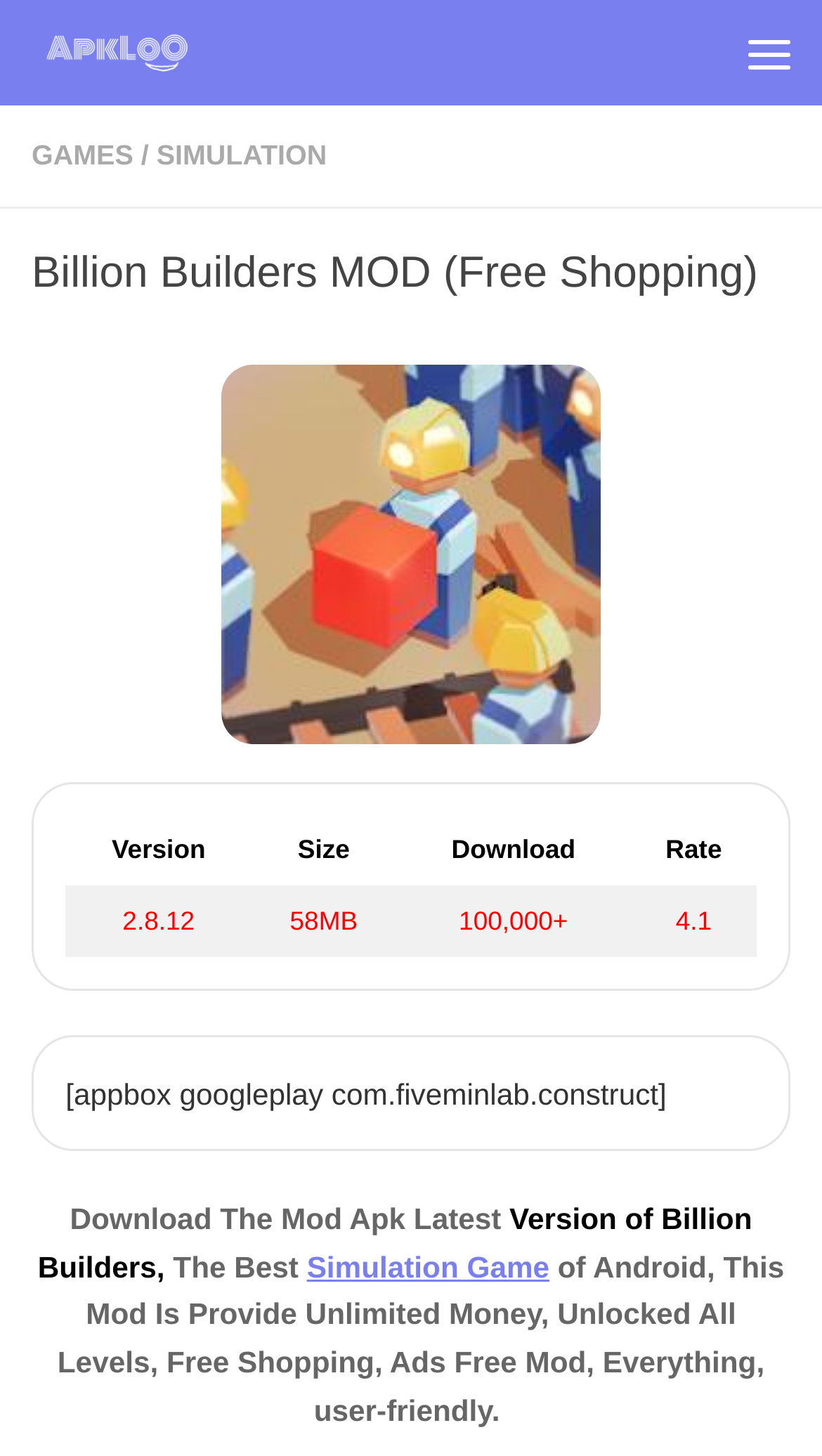What is the rating of the game?
Deliver a detailed and extensive answer to the question.

I found this answer by examining the table with the columns 'Version', 'Size', 'Download', and 'Rate', and looking at the value in the 'Rate' column, which is '4.1'.